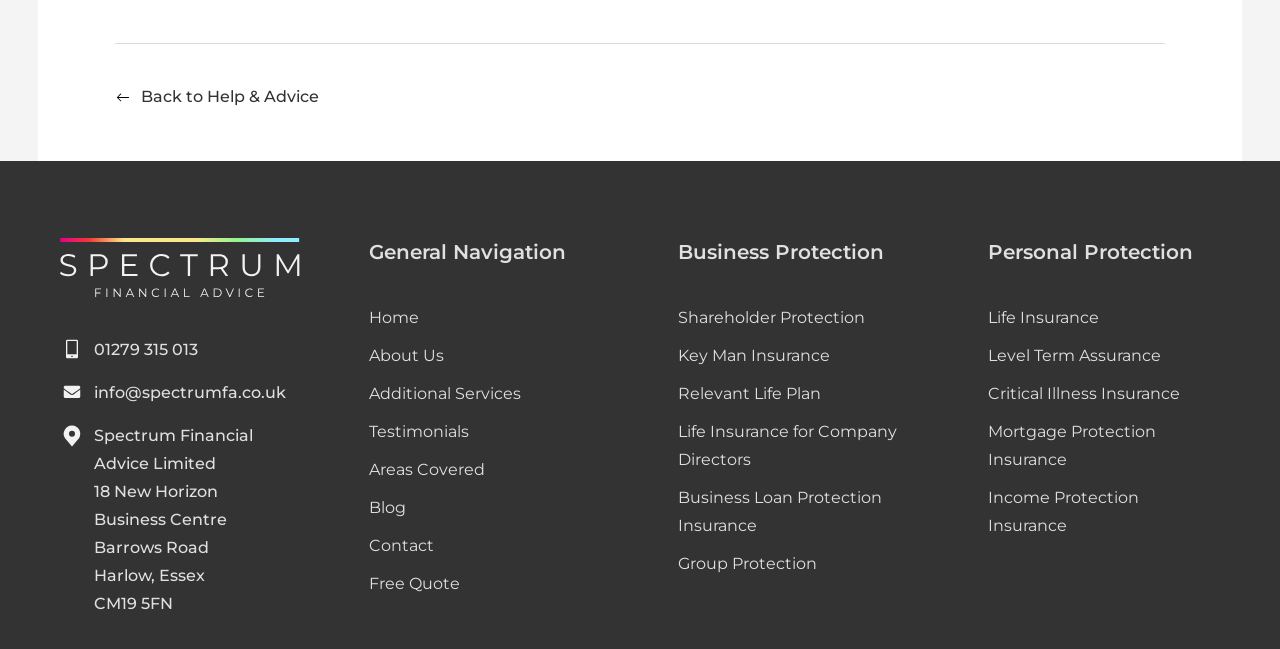Please answer the following question using a single word or phrase: 
What is the phone number?

01279 315 013